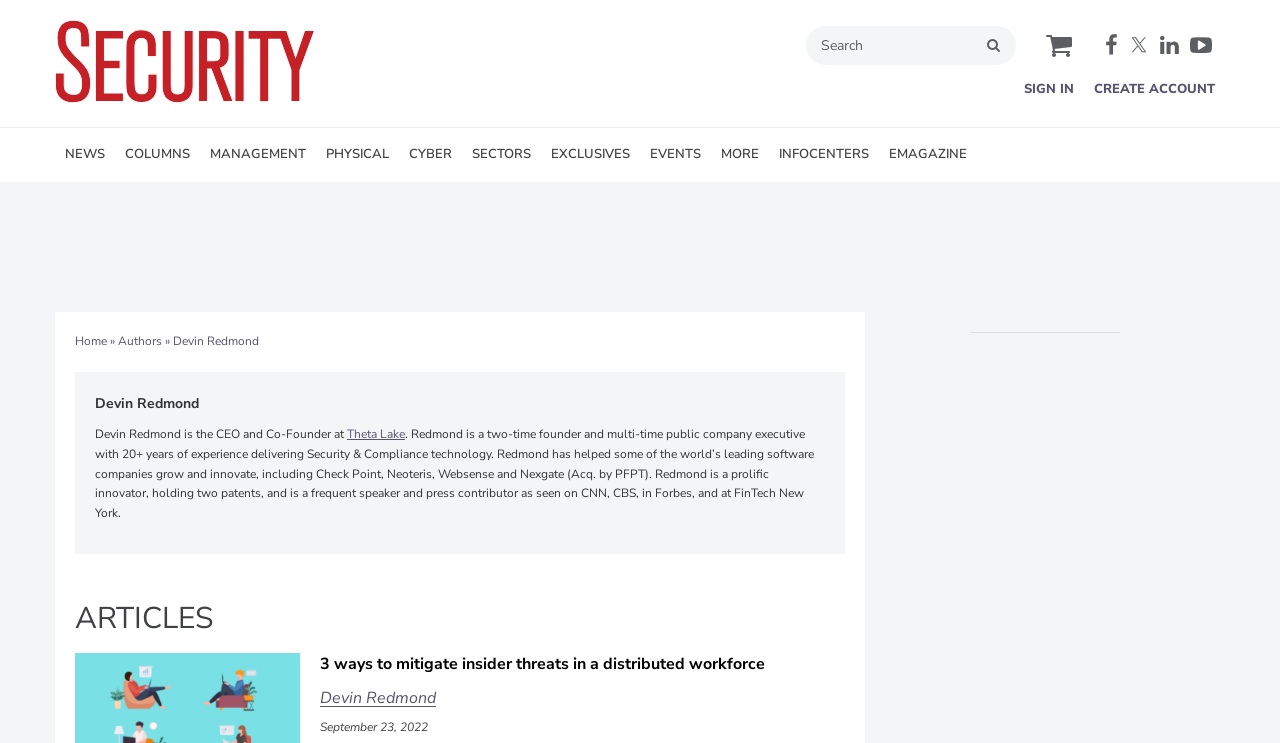Locate the coordinates of the bounding box for the clickable region that fulfills this instruction: "Check out Theta Lake".

[0.271, 0.573, 0.316, 0.595]